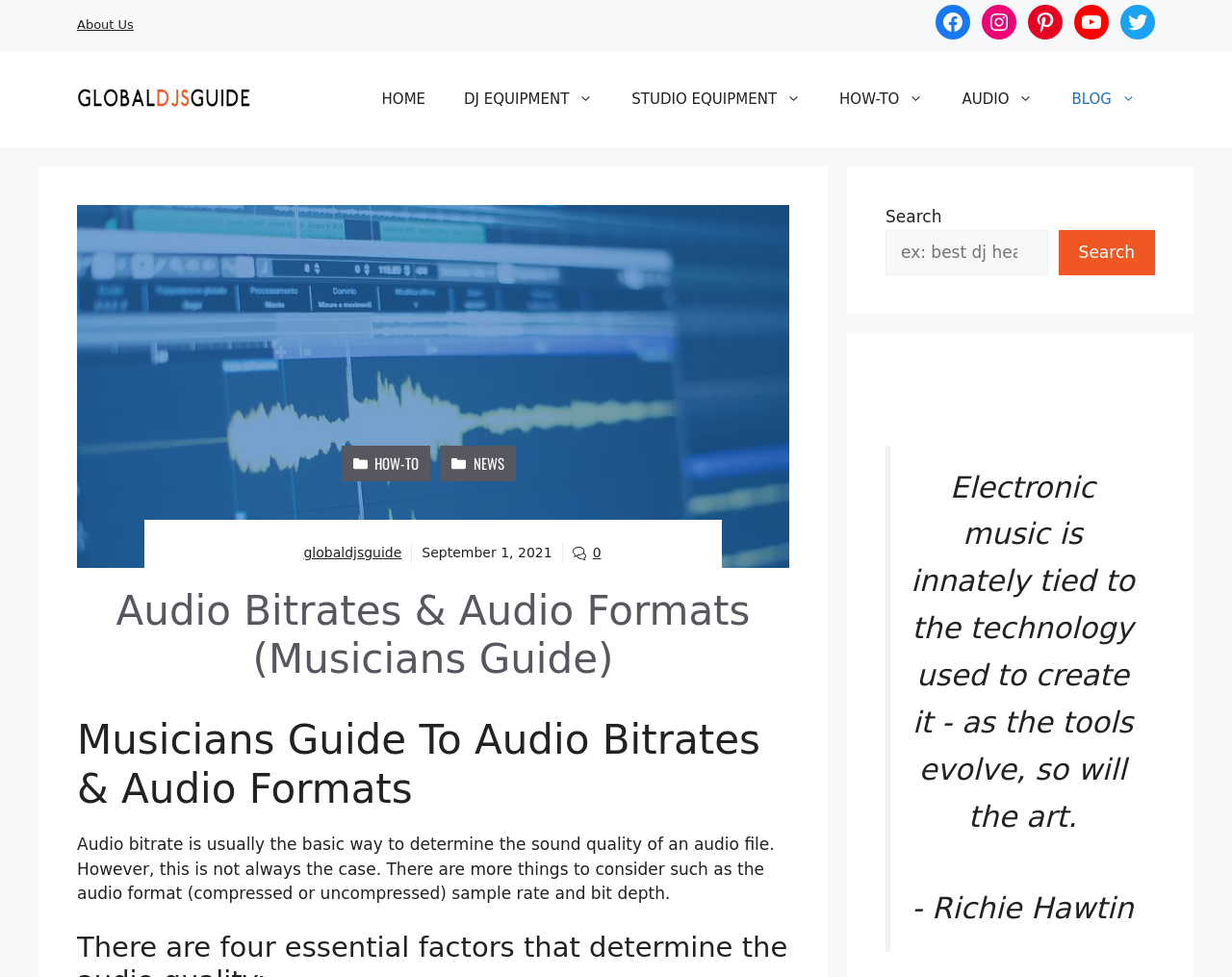Find the bounding box coordinates for the element that must be clicked to complete the instruction: "Read the blog". The coordinates should be four float numbers between 0 and 1, indicated as [left, top, right, bottom].

[0.854, 0.072, 0.938, 0.131]